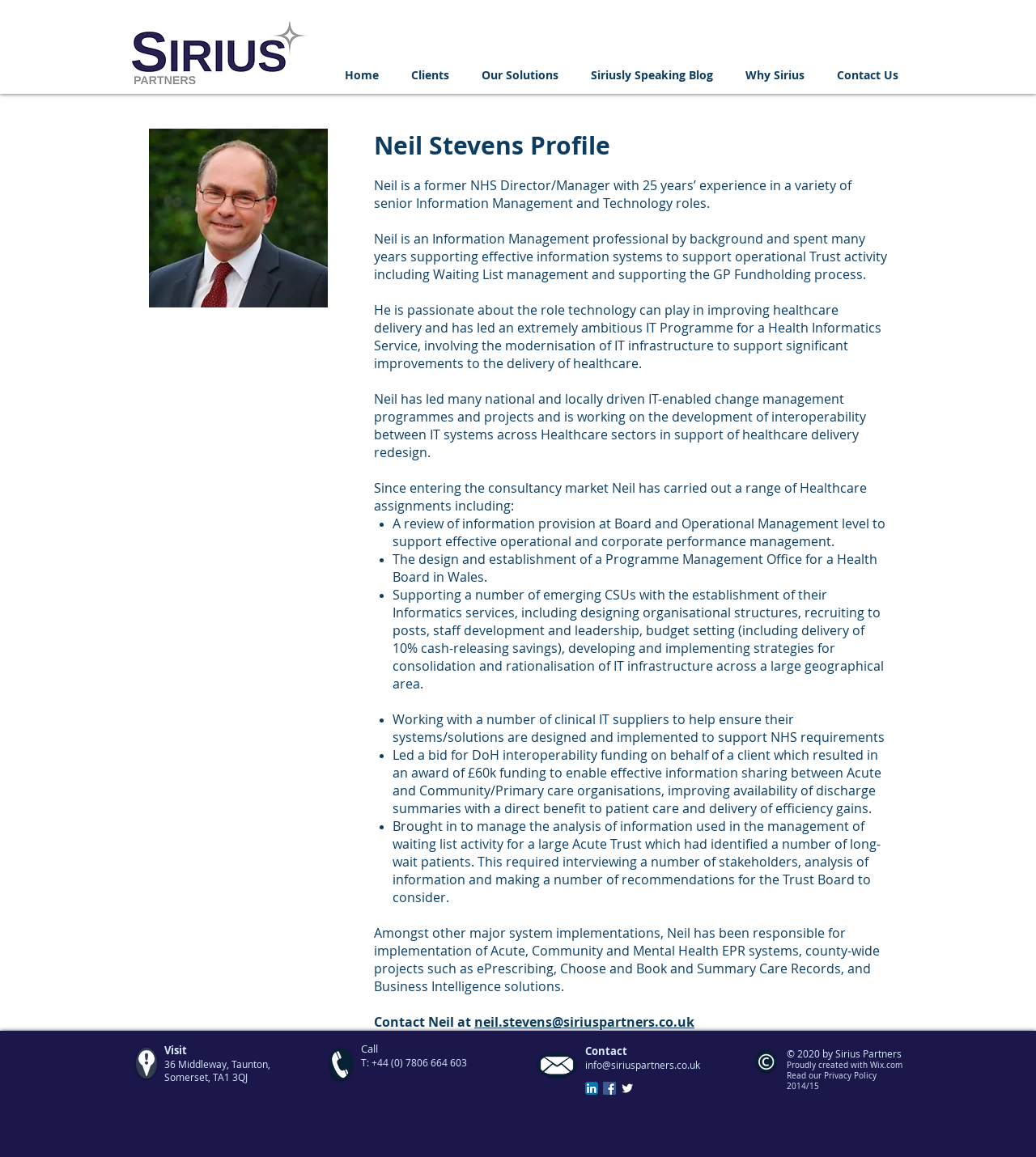Locate the bounding box coordinates of the clickable area needed to fulfill the instruction: "Visit the Home page".

[0.316, 0.051, 0.381, 0.078]